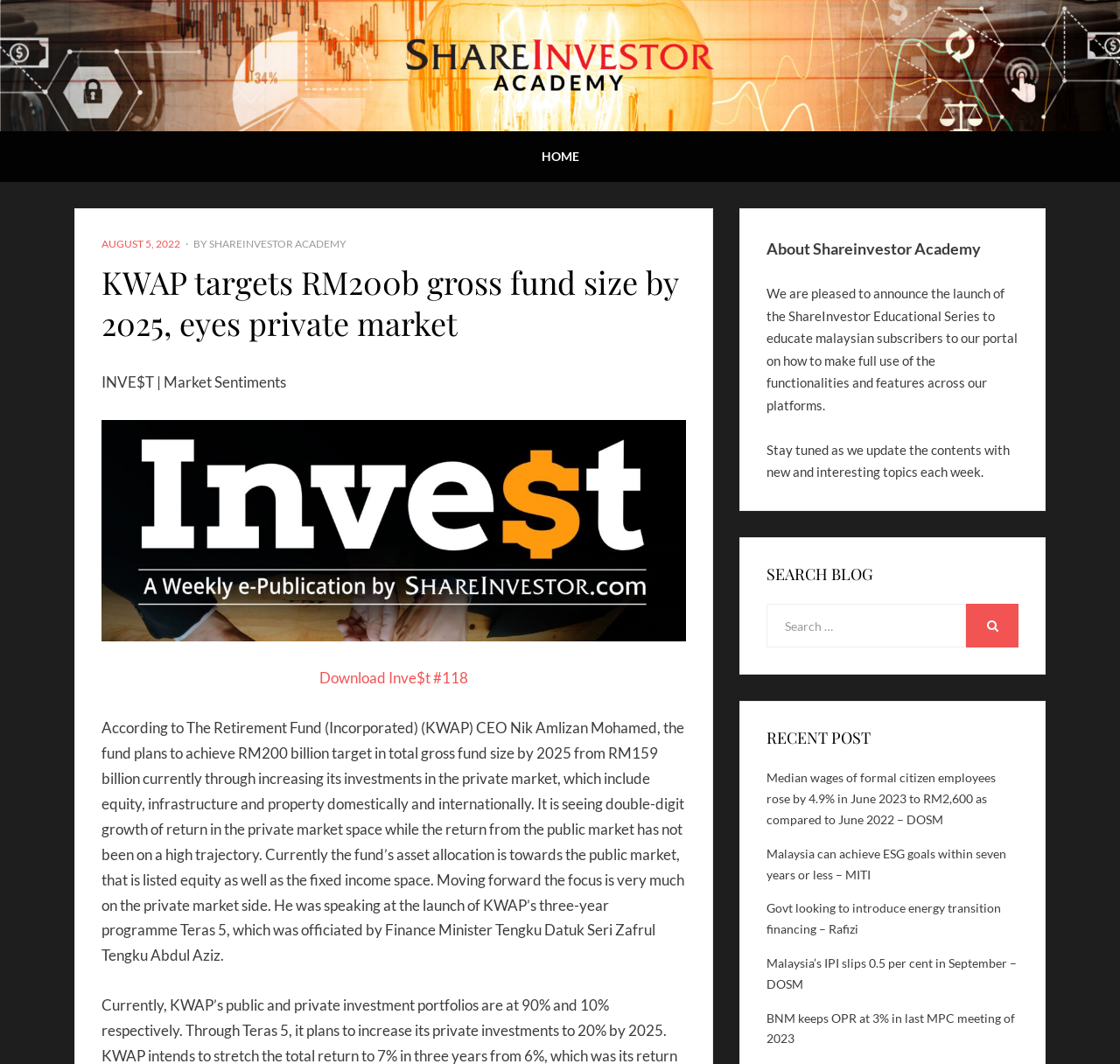Please provide a brief answer to the following inquiry using a single word or phrase:
What is the theme of the article?

Investment